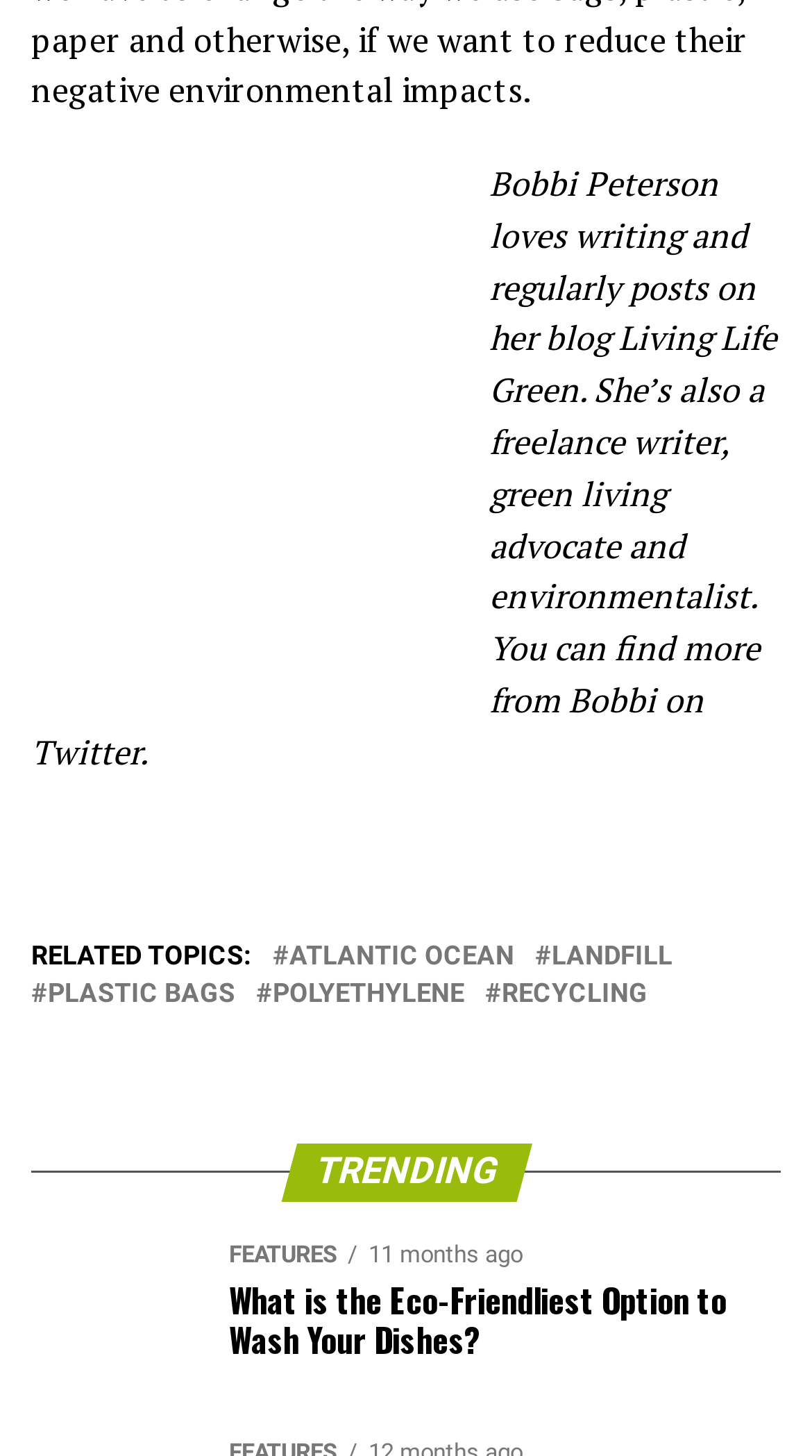Provide a short answer to the following question with just one word or phrase: What is the category of the trending section?

TRENDING